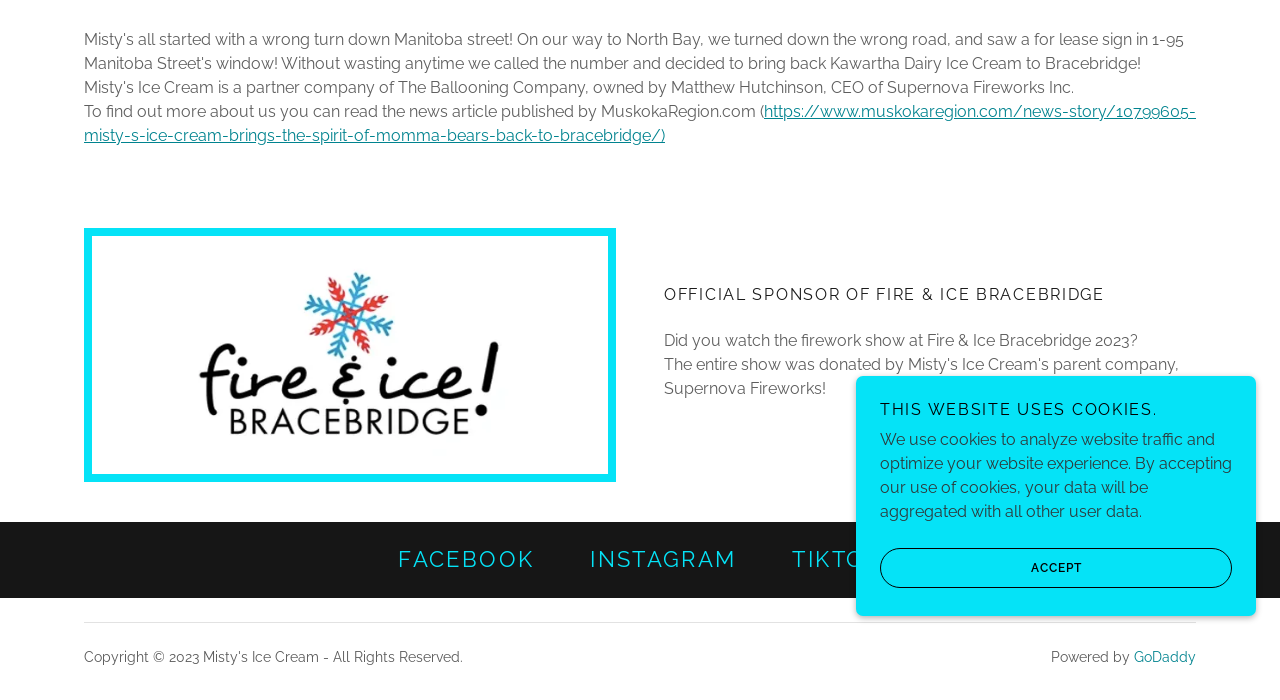Provide the bounding box coordinates of the HTML element described as: "https://www.muskokaregion.com/news-story/10799605-misty-s-ice-cream-brings-the-spirit-of-momma-bears-back-to-bracebridge/)". The bounding box coordinates should be four float numbers between 0 and 1, i.e., [left, top, right, bottom].

[0.066, 0.146, 0.934, 0.208]